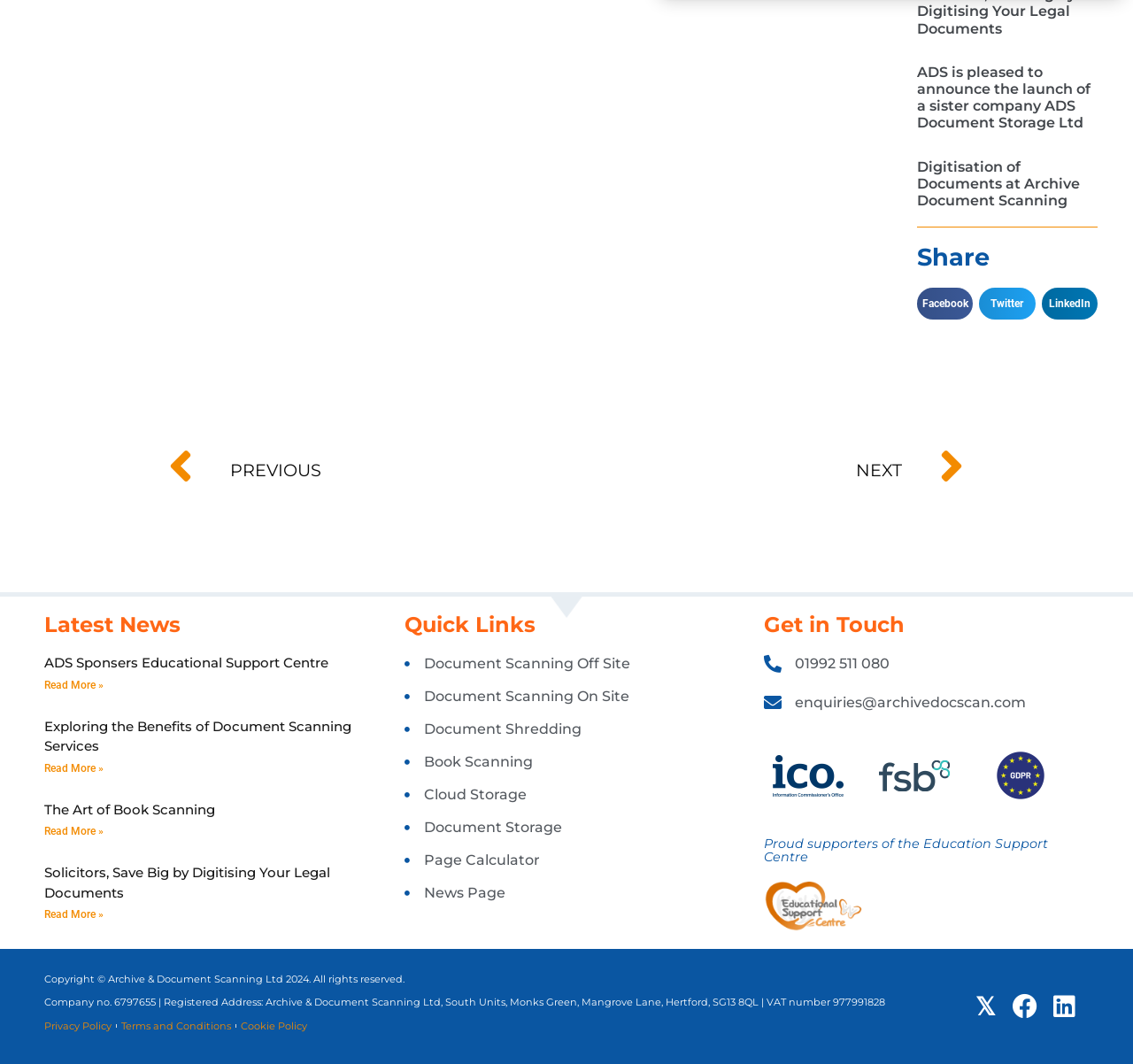Determine the bounding box of the UI element mentioned here: "The Art of Book Scanning". The coordinates must be in the format [left, top, right, bottom] with values ranging from 0 to 1.

[0.039, 0.753, 0.19, 0.769]